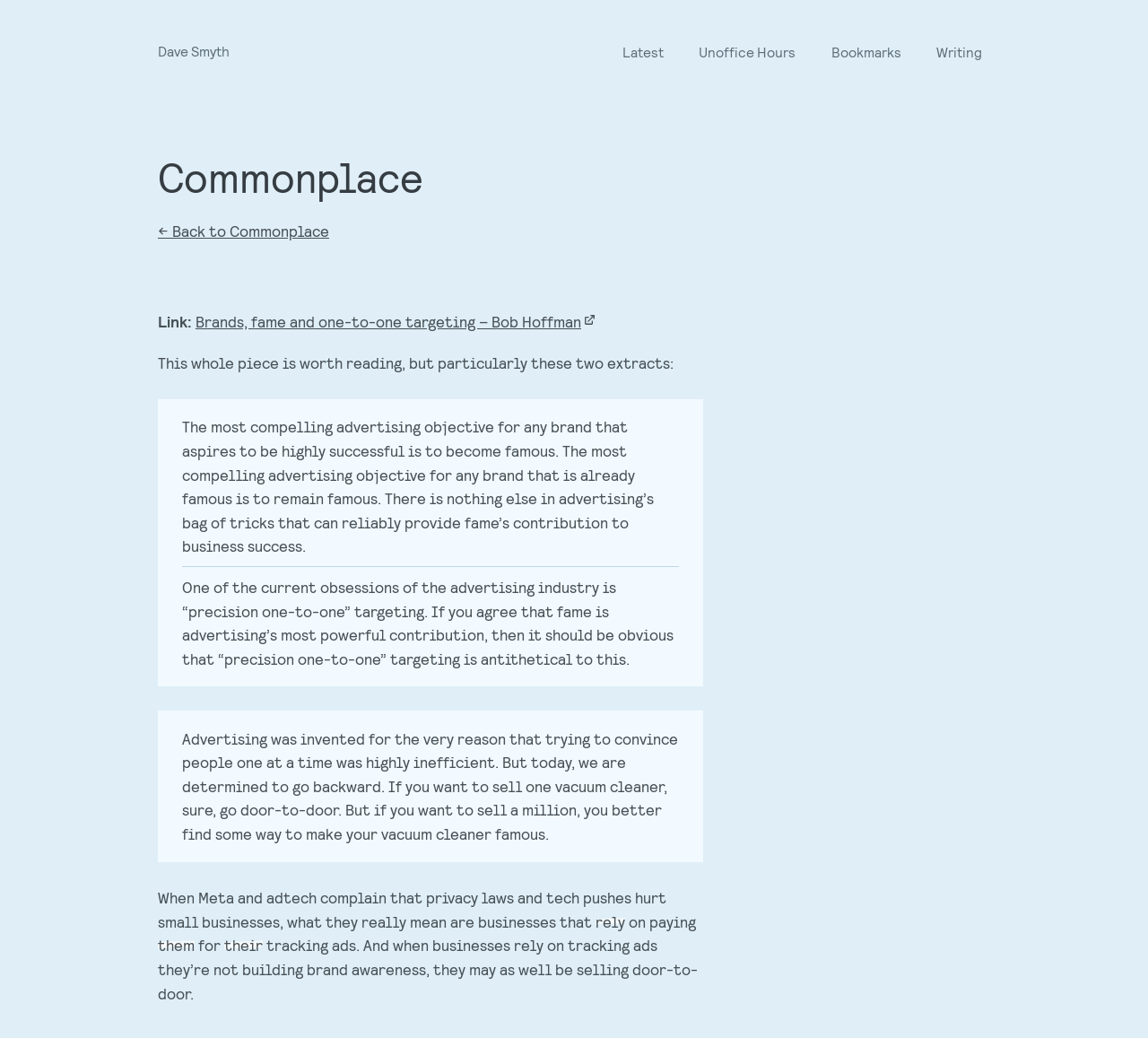Identify the bounding box for the described UI element. Provide the coordinates in (top-left x, top-left y, bottom-right x, bottom-right y) format with values ranging from 0 to 1: ← Back to Commonplace

[0.138, 0.213, 0.287, 0.232]